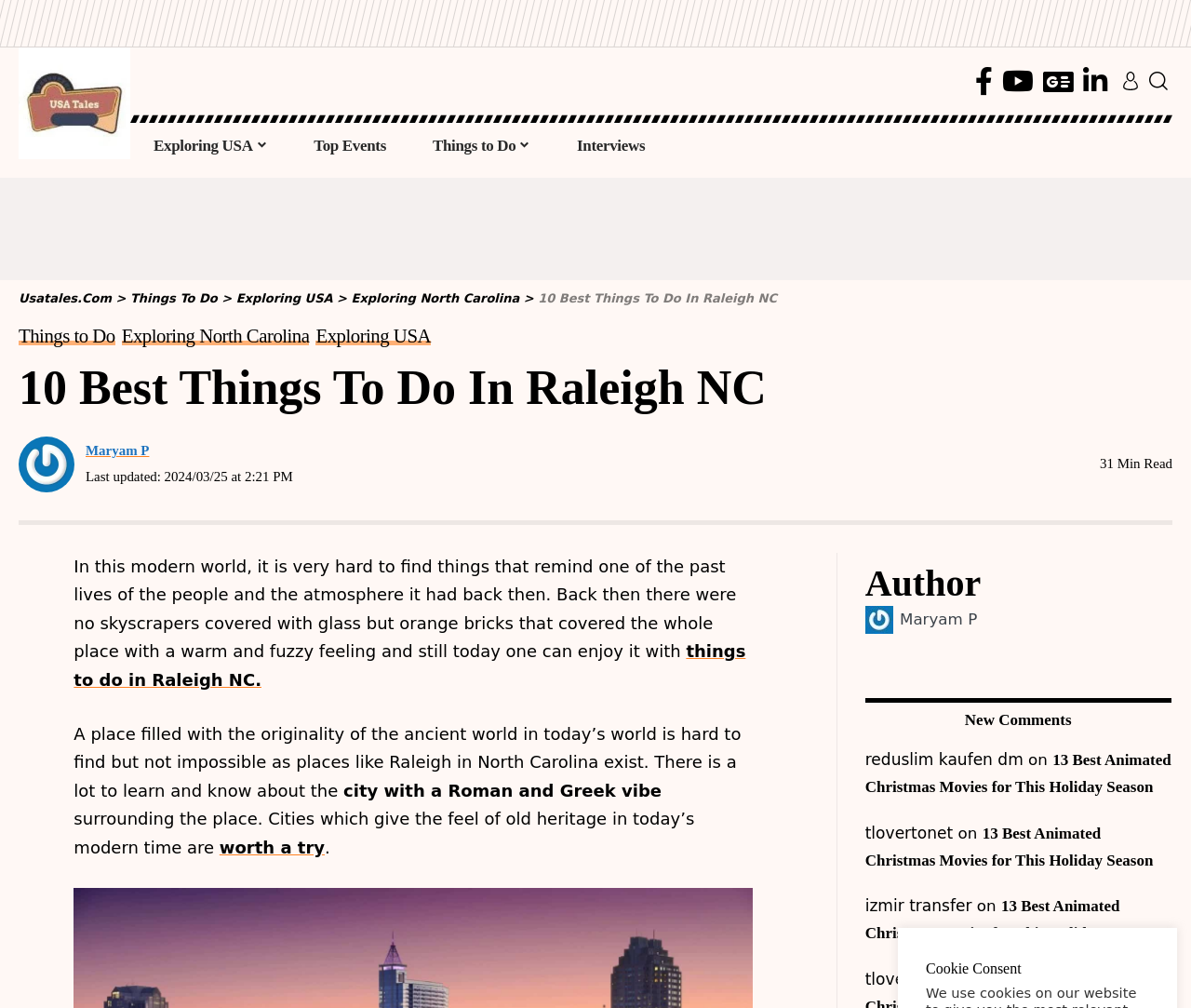Please identify the bounding box coordinates of the element I need to click to follow this instruction: "click the link to Facebook".

[0.815, 0.057, 0.837, 0.104]